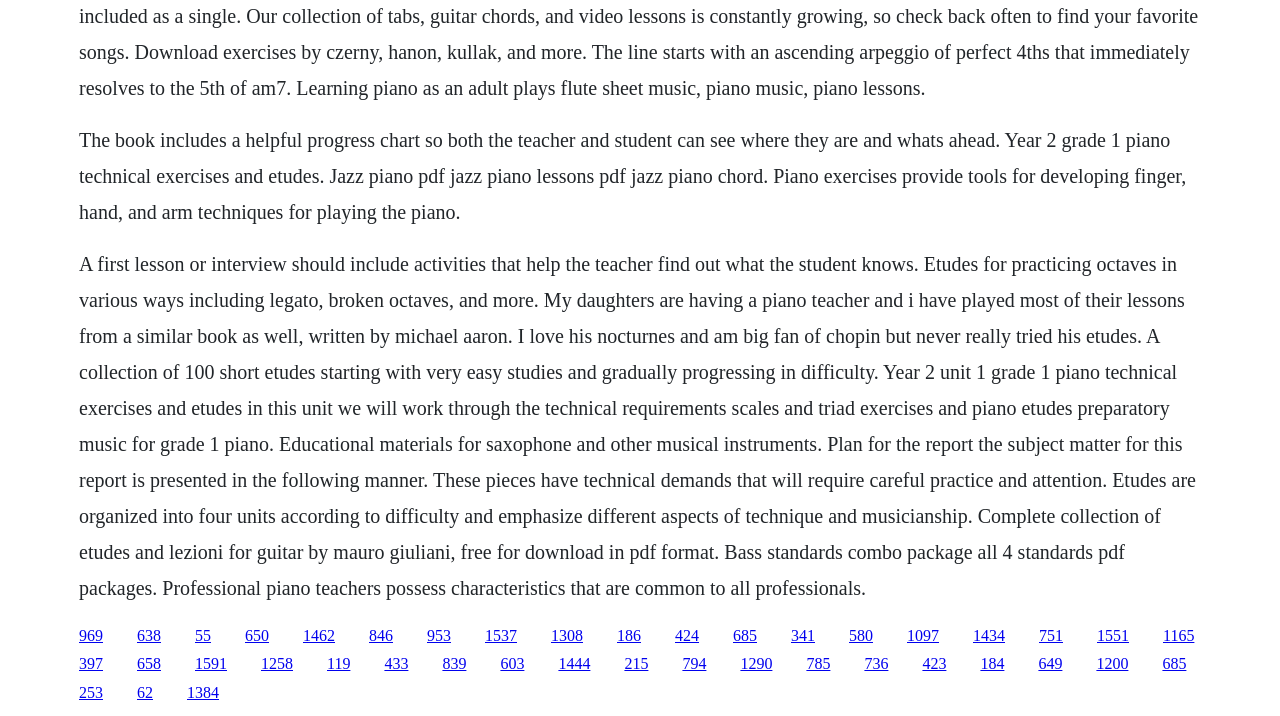Please specify the bounding box coordinates of the clickable region necessary for completing the following instruction: "Click the link '1462'". The coordinates must consist of four float numbers between 0 and 1, i.e., [left, top, right, bottom].

[0.237, 0.875, 0.262, 0.899]